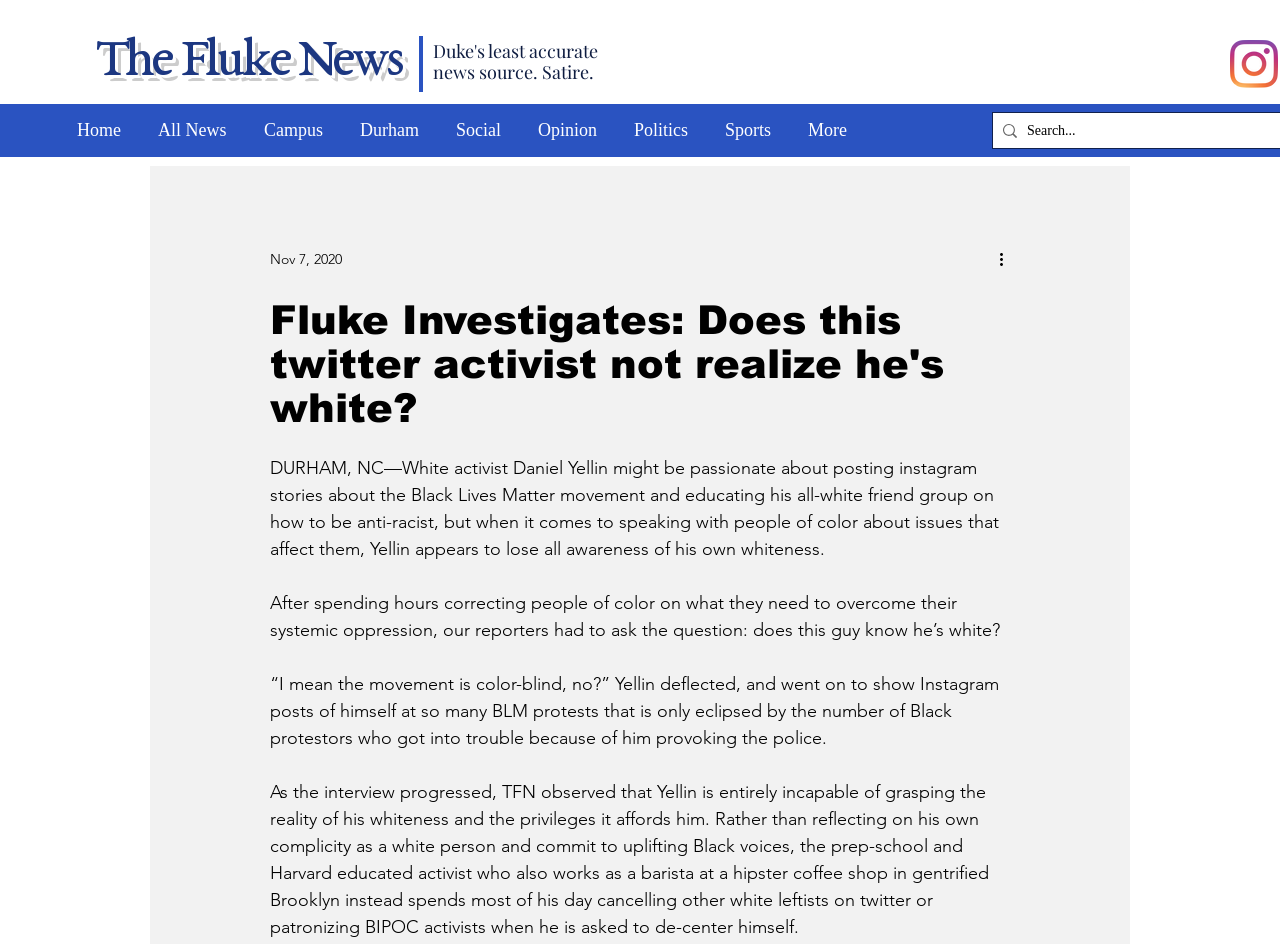Give a short answer using one word or phrase for the question:
What is the date of the article?

Nov 7, 2020